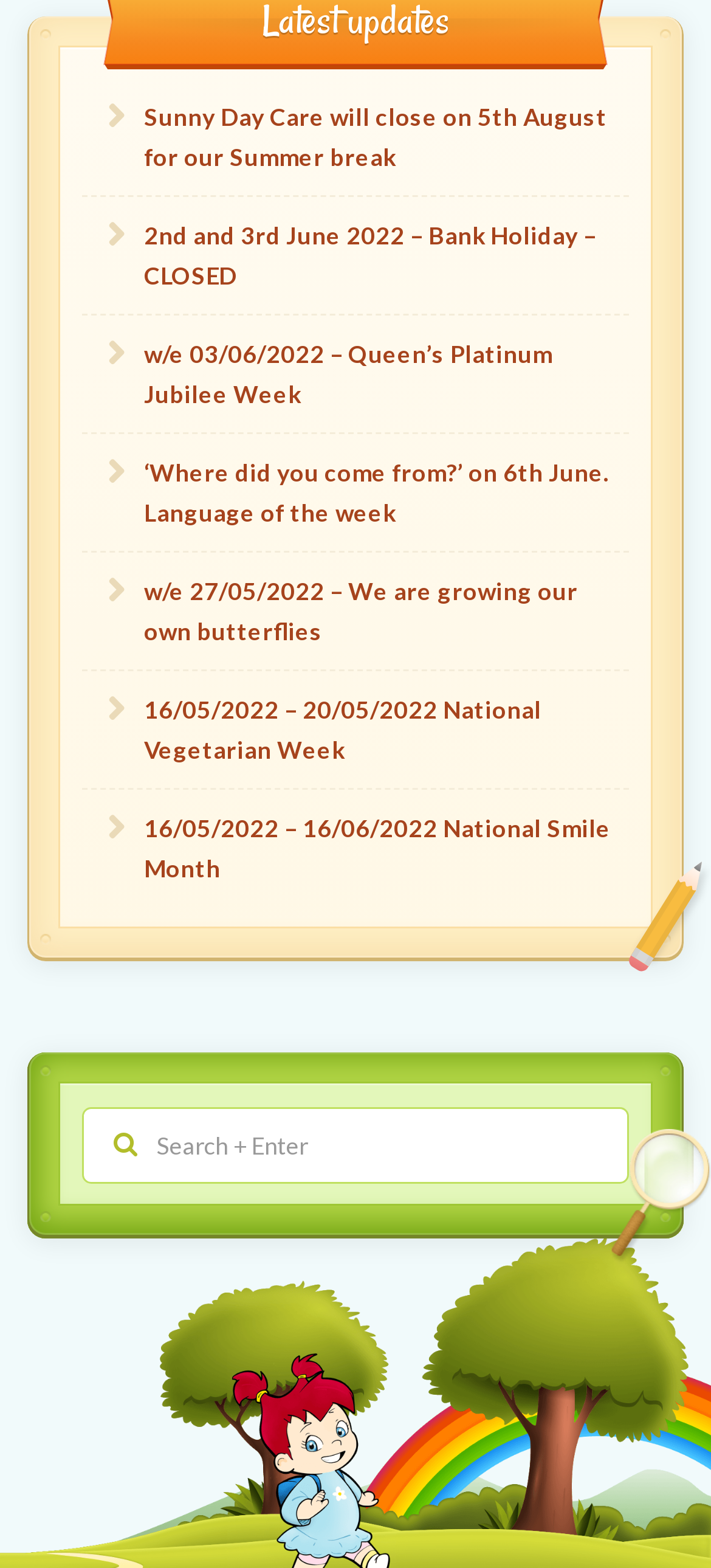Identify the bounding box coordinates of the clickable region required to complete the instruction: "check the details about National Vegetarian Week". The coordinates should be given as four float numbers within the range of 0 and 1, i.e., [left, top, right, bottom].

[0.203, 0.443, 0.762, 0.487]